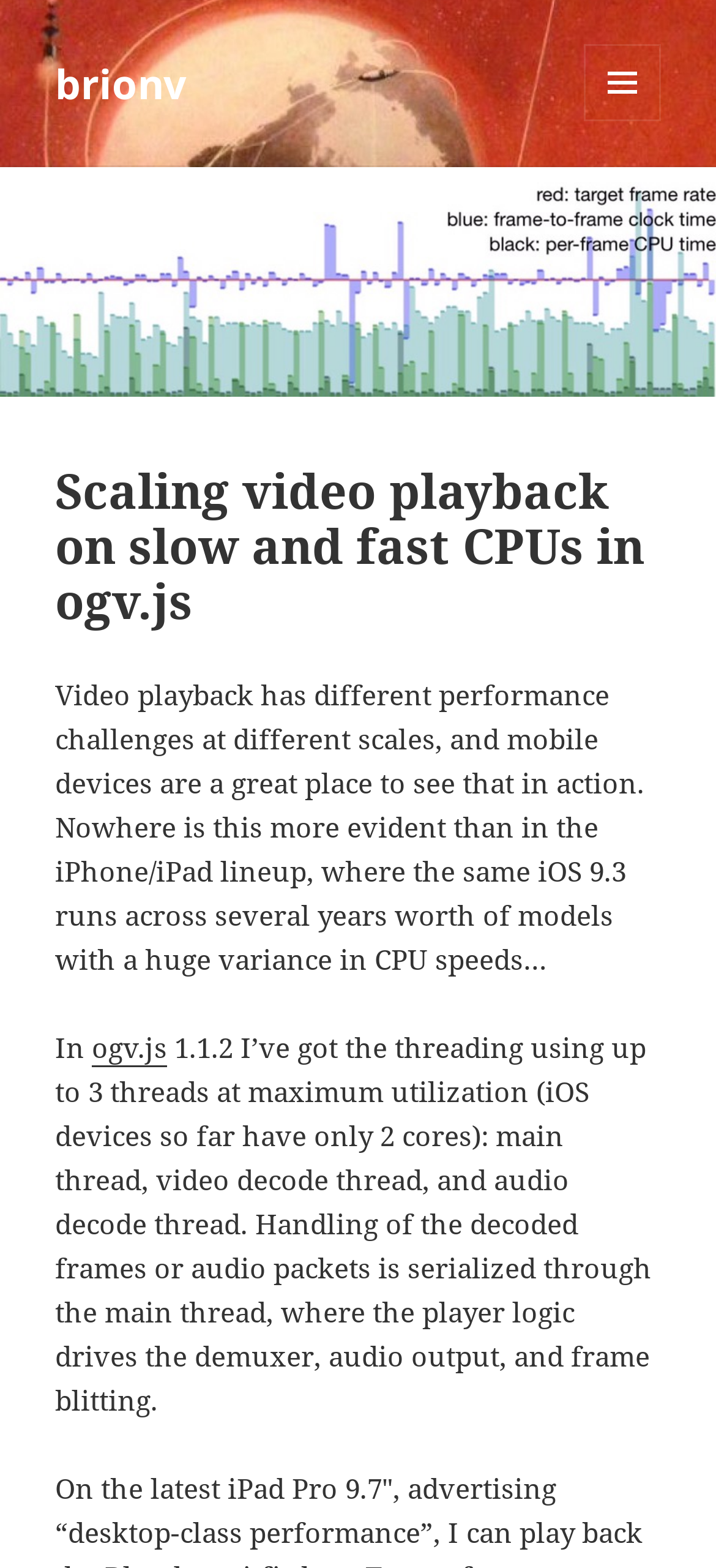Determine the bounding box for the UI element as described: "ogv.js". The coordinates should be represented as four float numbers between 0 and 1, formatted as [left, top, right, bottom].

[0.128, 0.656, 0.233, 0.68]